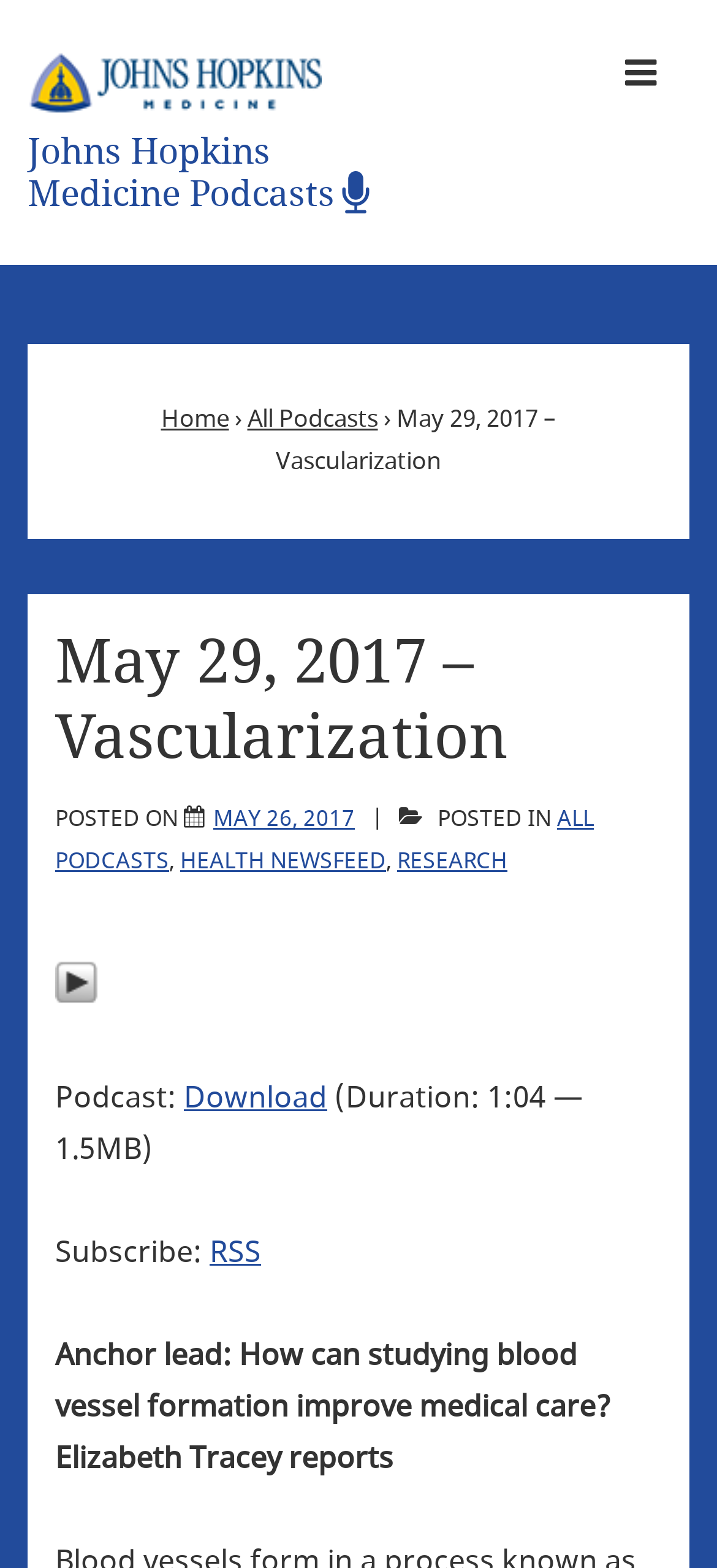Pinpoint the bounding box coordinates for the area that should be clicked to perform the following instruction: "Download the podcast".

[0.256, 0.686, 0.456, 0.714]